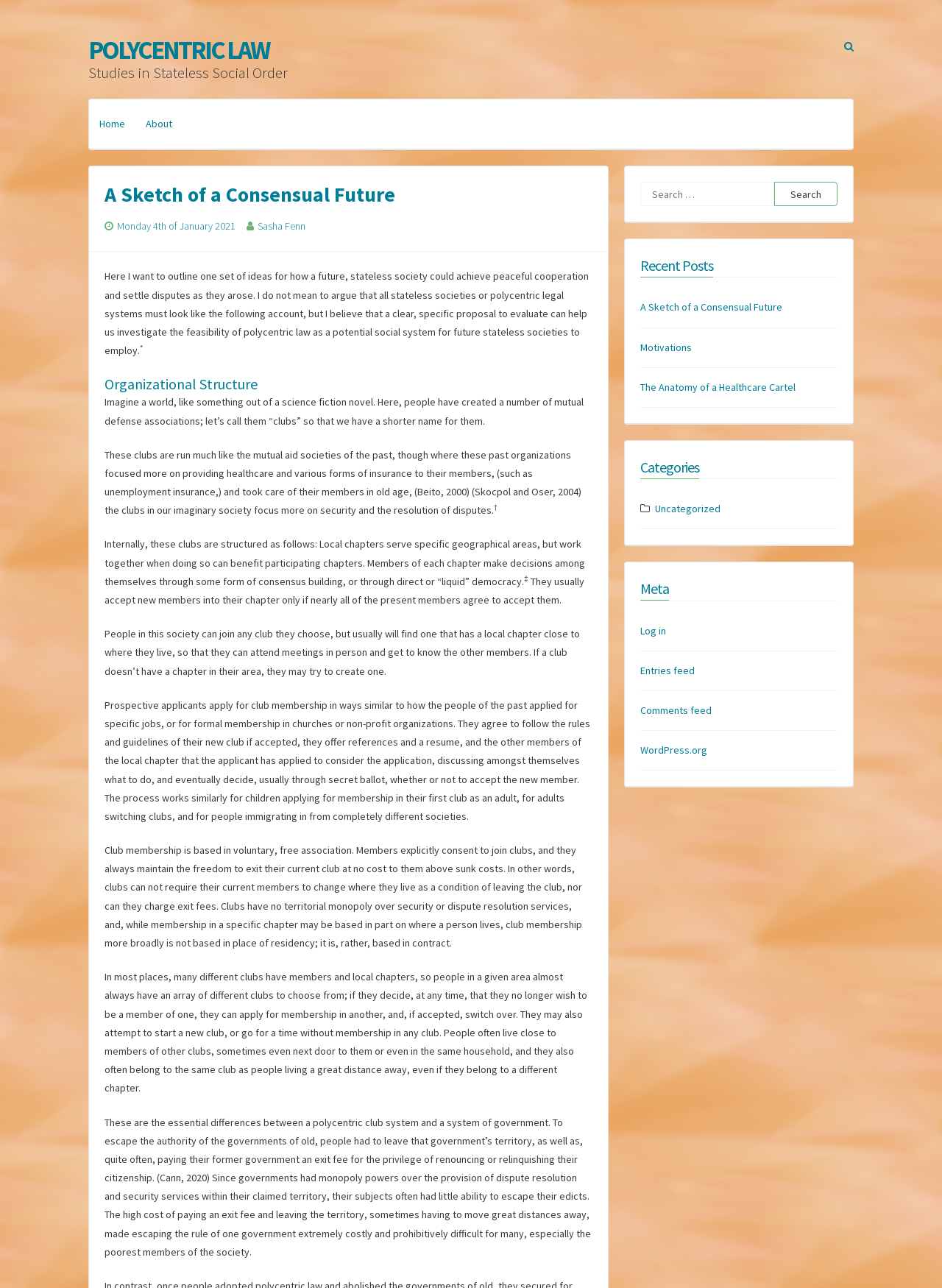Describe every aspect of the webpage comprehensively.

This webpage is about a concept called "Polycentric Law" and its potential application in a future stateless society. At the top, there is a navigation bar with links to "Home" and "About" pages. Below the navigation bar, there is a header section with the title "A Sketch of a Consensual Future" and a subtitle "Studies in Stateless Social Order". 

The main content of the webpage is divided into sections, with headings such as "Organizational Structure" and "Club membership is based in voluntary, free association". The text describes a hypothetical society where people form "clubs" that provide security and dispute resolution services, and members have the freedom to join or leave these clubs as they choose. The text also explains how these clubs are structured, how members are accepted, and how they interact with each other.

On the right side of the webpage, there are three complementary sections. The top section has a search box and a "Search" button. The middle section lists "Recent Posts" with links to other articles, including "A Sketch of a Consensual Future", "Motivations", and "The Anatomy of a Healthcare Cartel". The bottom section lists "Categories" and "Meta" information, including links to log in, feeds, and WordPress.org.

There are no images on the page, but there are several links and headings that provide structure and organization to the content. The text is dense and academic in tone, suggesting that the webpage is intended for an audience interested in political theory and social organization.